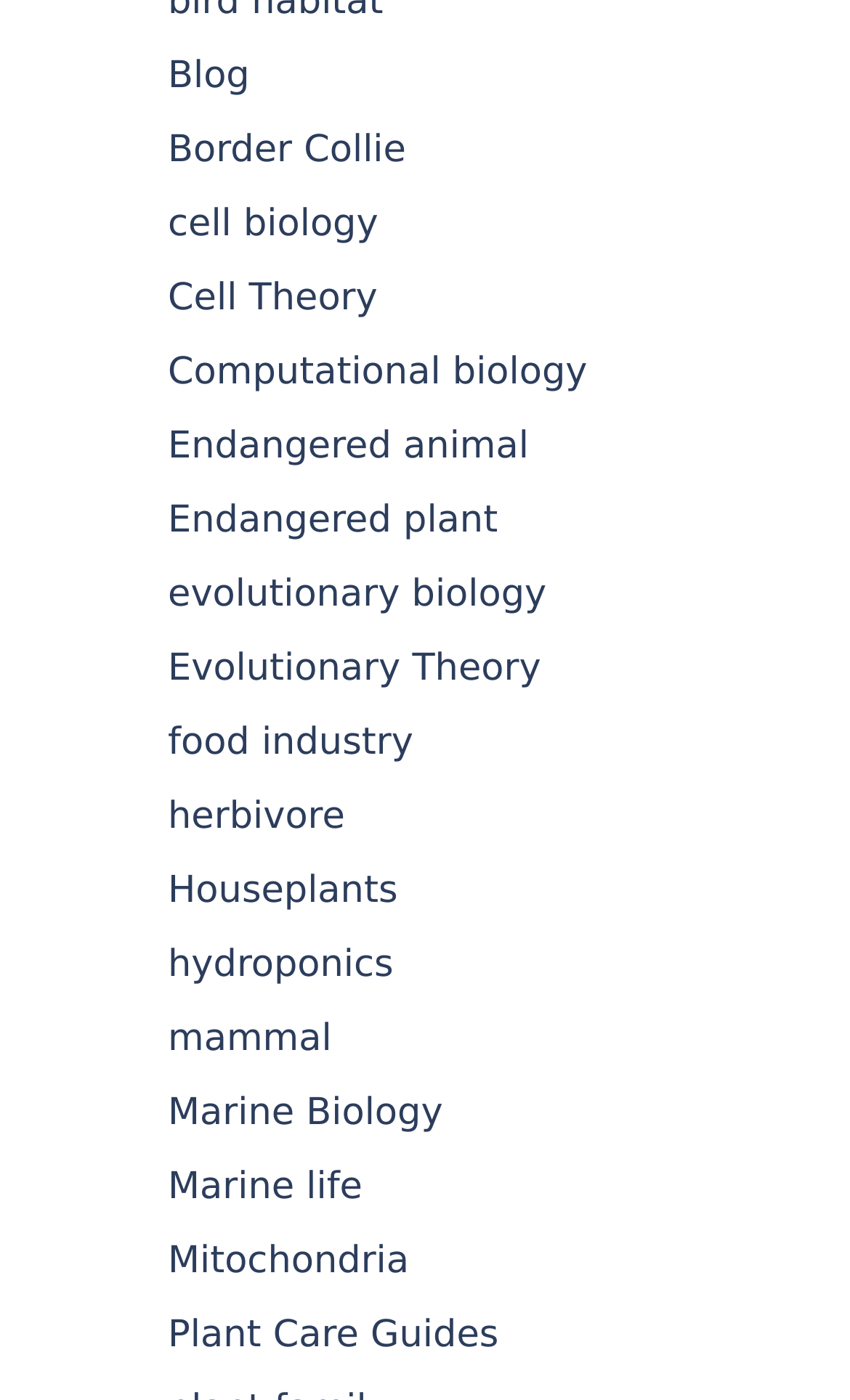What is the last link on the webpage?
Provide a short answer using one word or a brief phrase based on the image.

Plant Care Guides